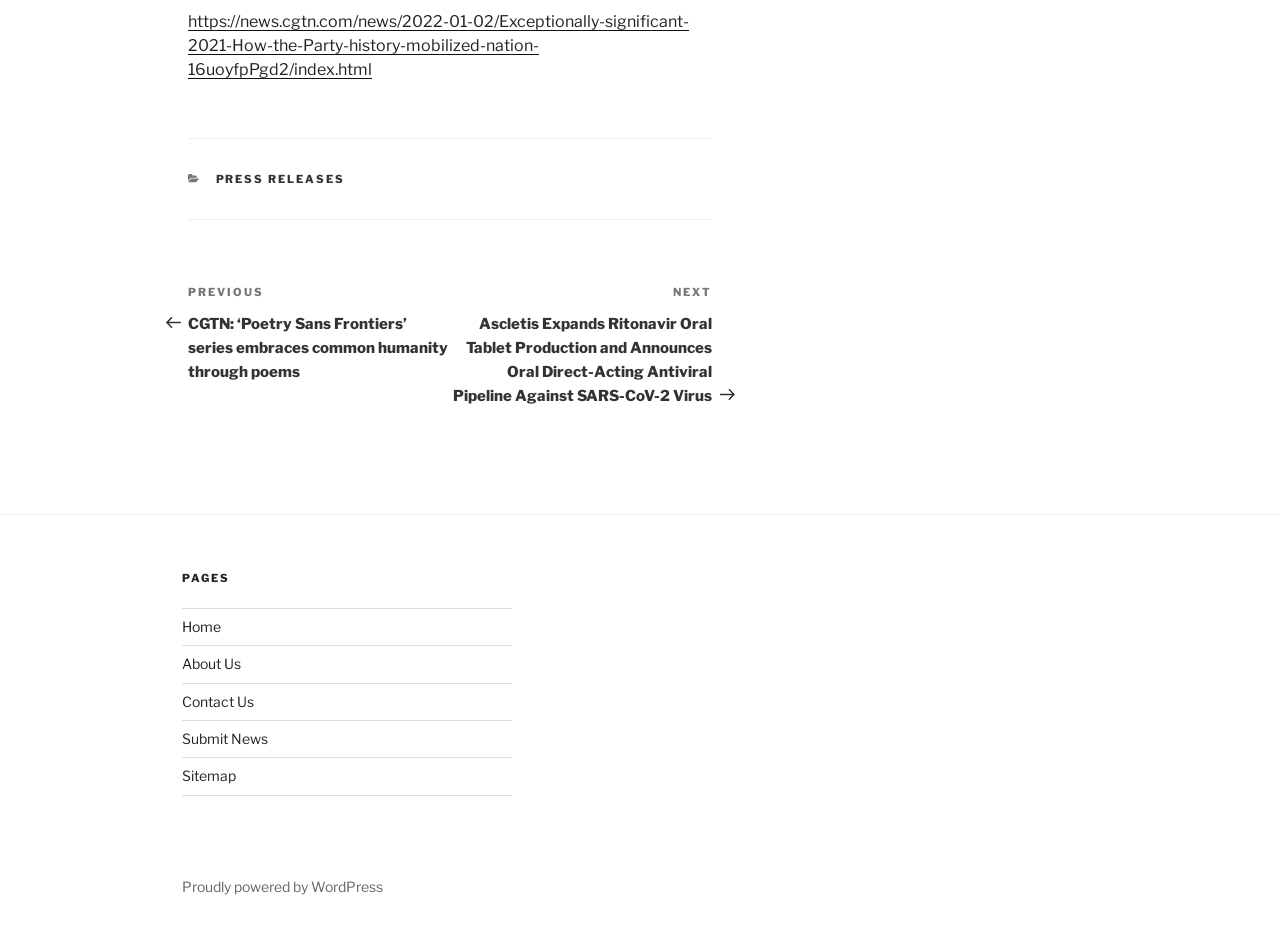Can you specify the bounding box coordinates of the area that needs to be clicked to fulfill the following instruction: "View sitemap"?

[0.142, 0.823, 0.184, 0.841]